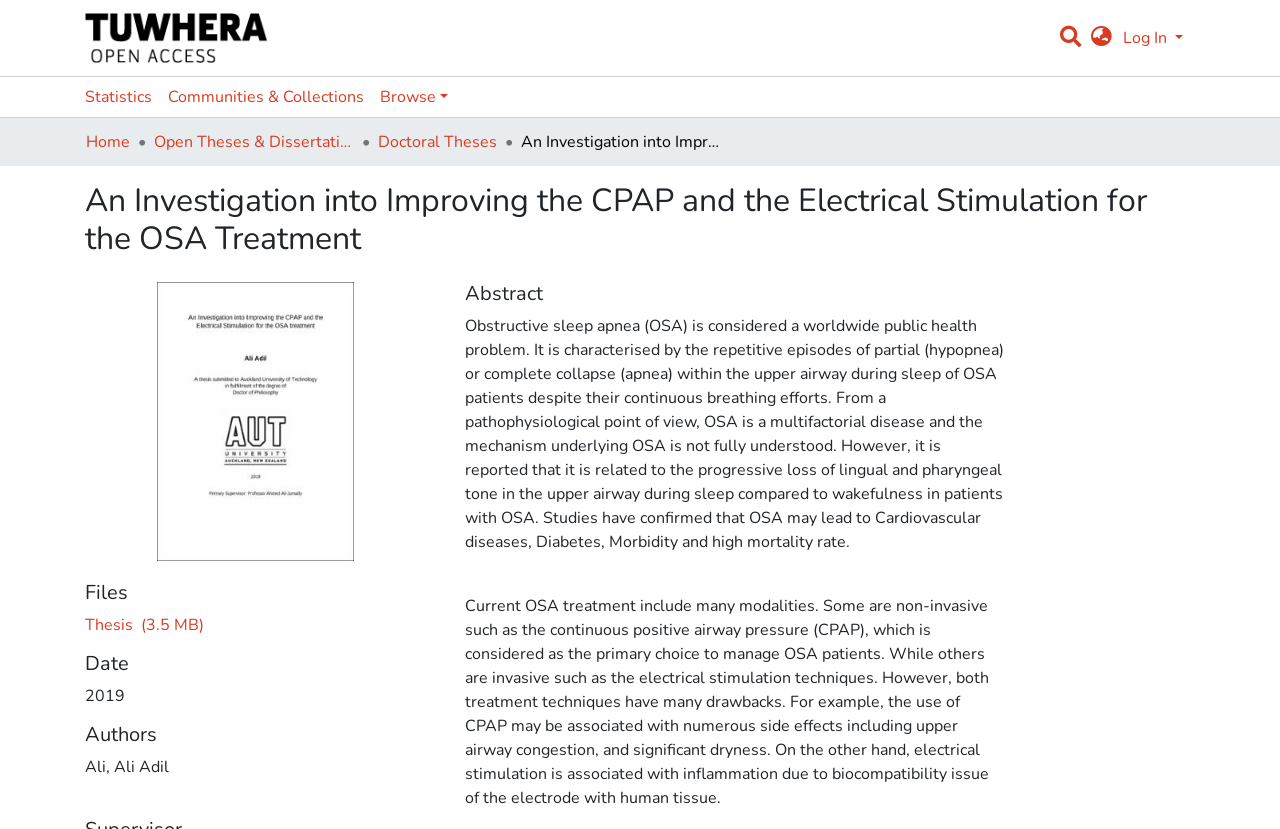What is the primary treatment for OSA patients?
Provide an in-depth and detailed answer to the question.

I found the answer by reading the abstract of the thesis, which mentions that the continuous positive airway pressure (CPAP) is considered as the primary choice to manage OSA patients.